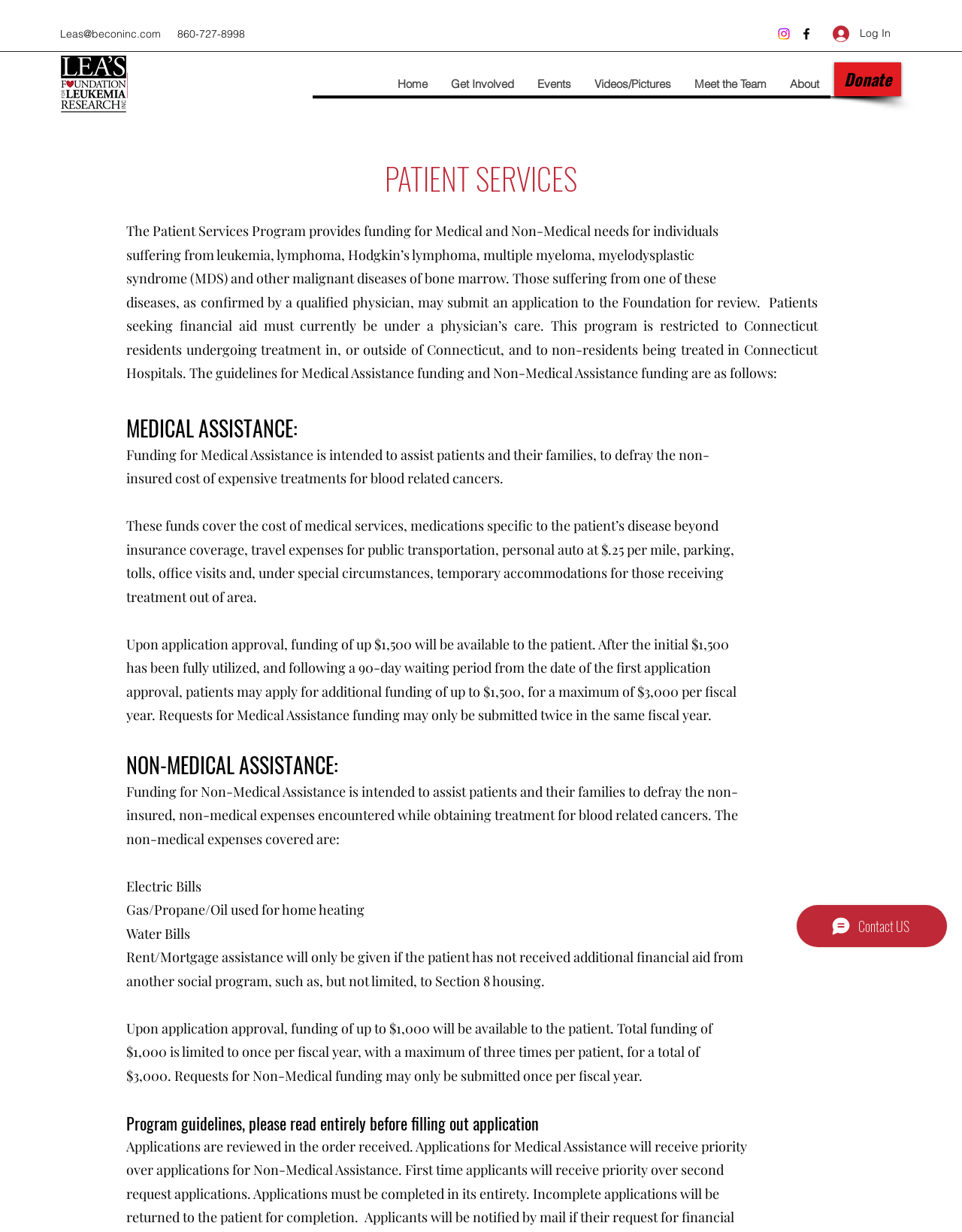Use a single word or phrase to answer the following:
What social media platforms can you find Lea's Foundation on?

Instagram and Facebook